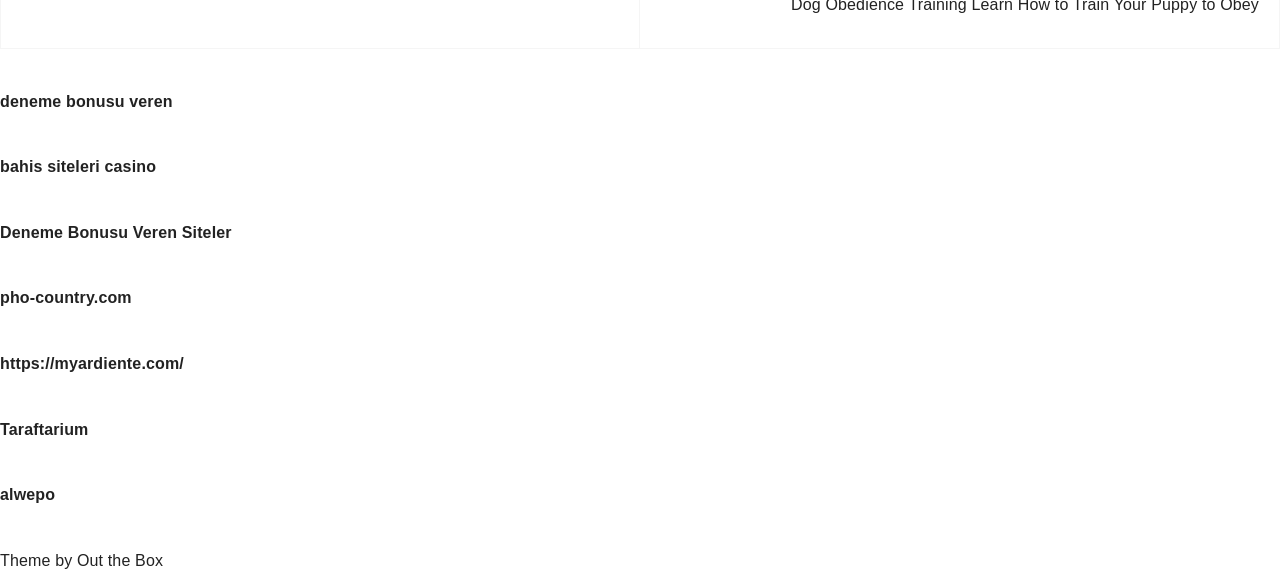Please identify the bounding box coordinates of the element I need to click to follow this instruction: "open pho-country.com website".

[0.0, 0.505, 0.103, 0.535]